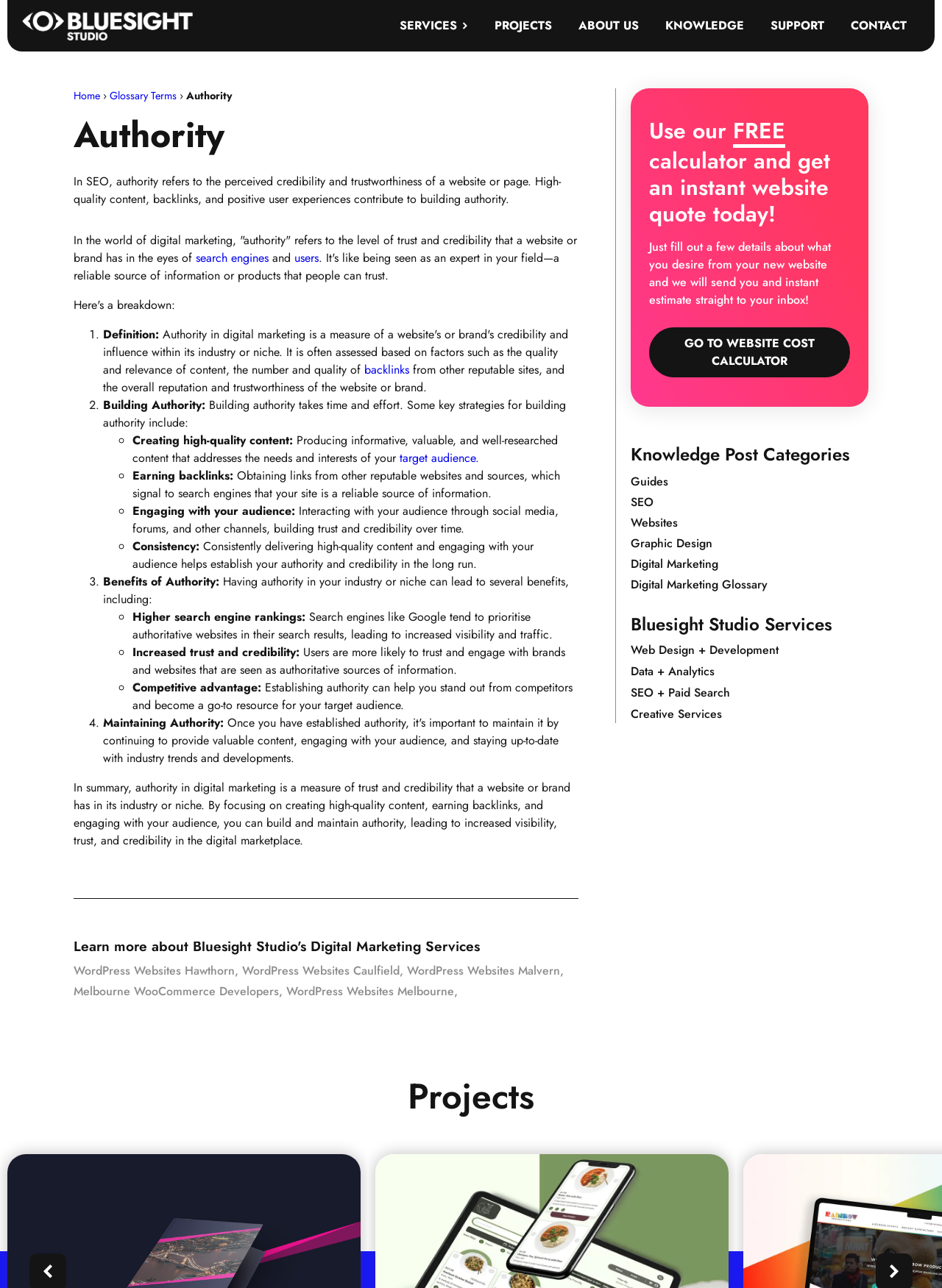What is the main topic of this webpage?
Please provide a comprehensive answer based on the details in the screenshot.

Based on the content of the webpage, it appears that the main topic is authority in SEO, which is discussed in detail with its definition, building, benefits, and maintenance.